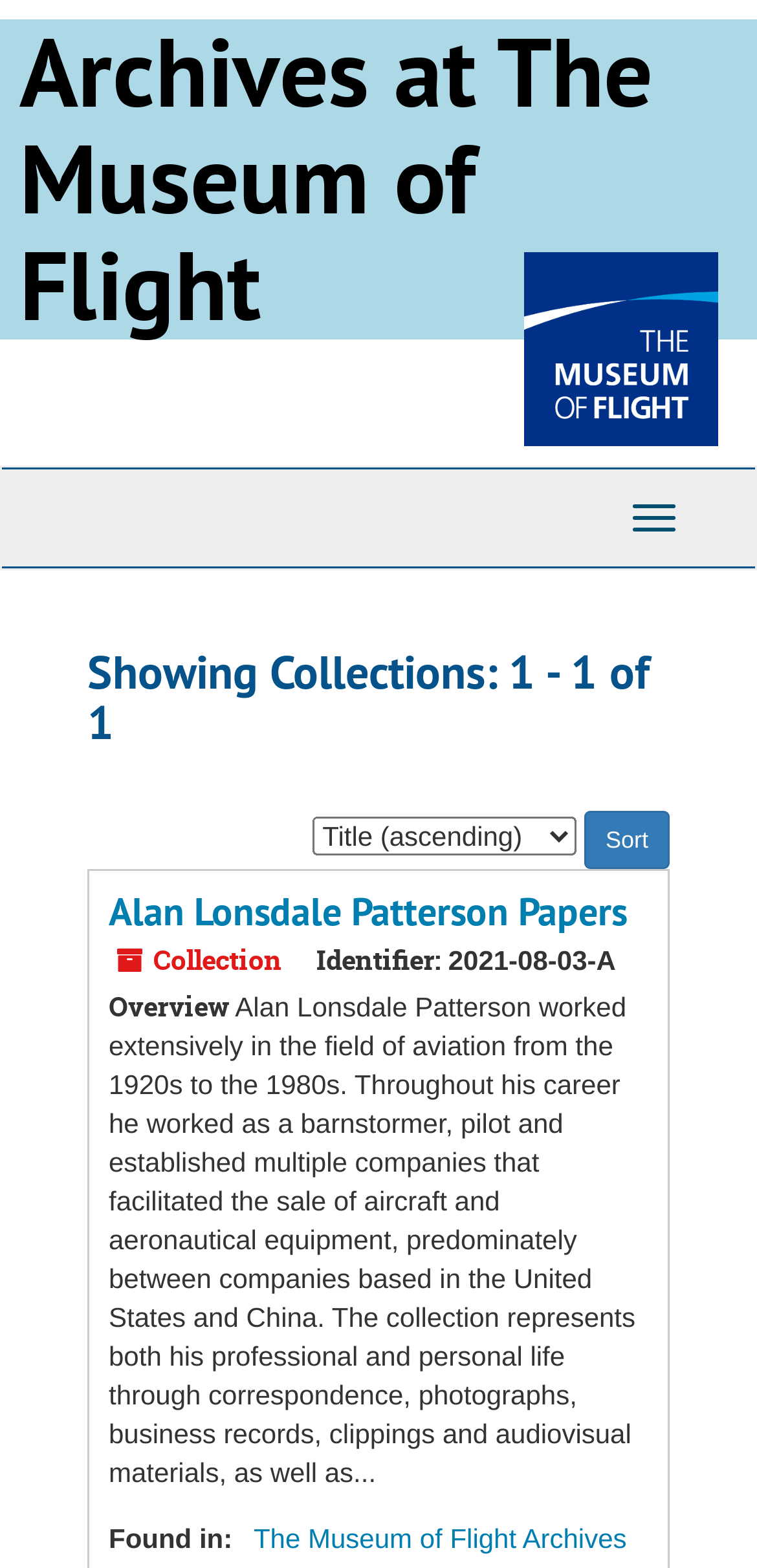What is the profession of Alan Lonsdale Patterson?
Please give a detailed and elaborate answer to the question.

I inferred this answer by reading the overview text which mentions that Alan Lonsdale Patterson worked as a barnstormer, pilot, and established multiple companies, suggesting that he was a pilot and entrepreneur.